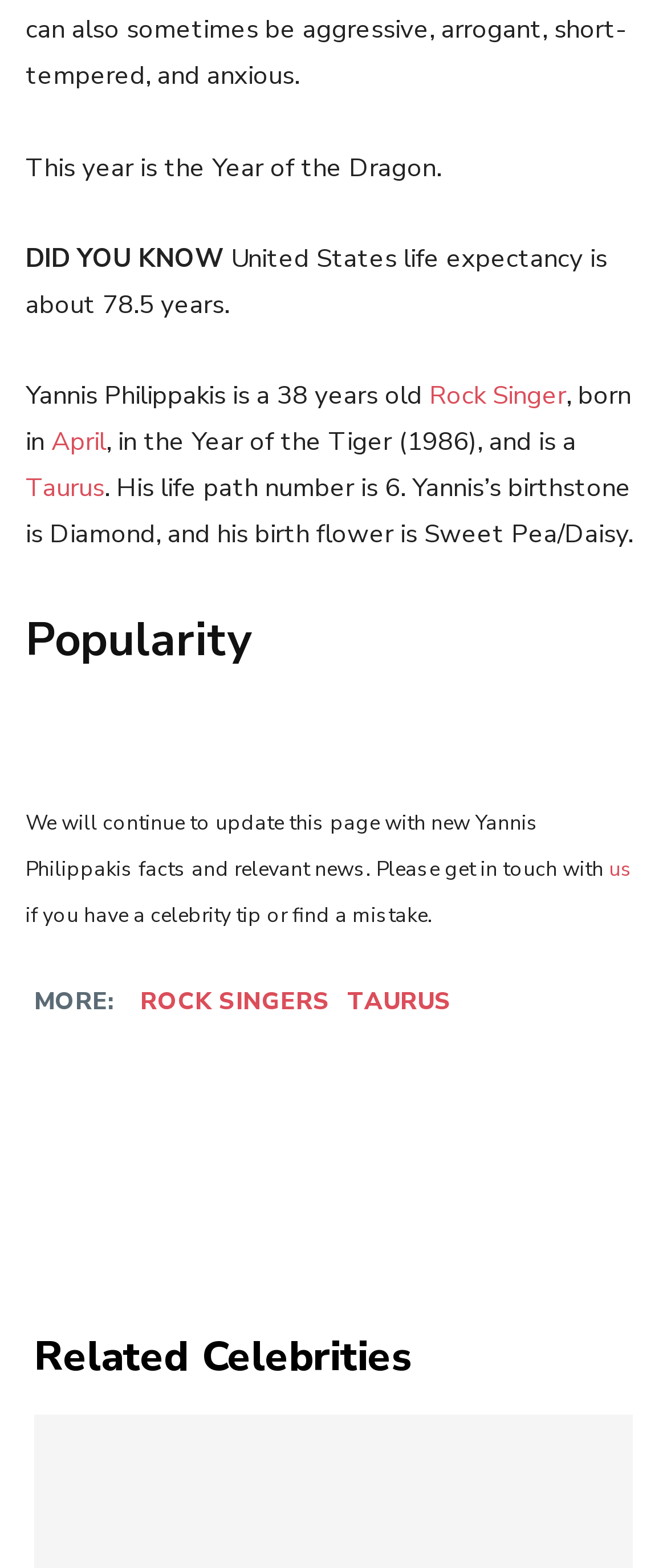What is the birthstone of Yannis Philippakis?
Please provide a comprehensive answer based on the visual information in the image.

The webpage states that Yannis Philippakis's birthstone is Diamond, which is mentioned in the sentence 'His life path number is 6. Yannis’s birthstone is Diamond, and his birth flower is Sweet Pea/Daisy.'